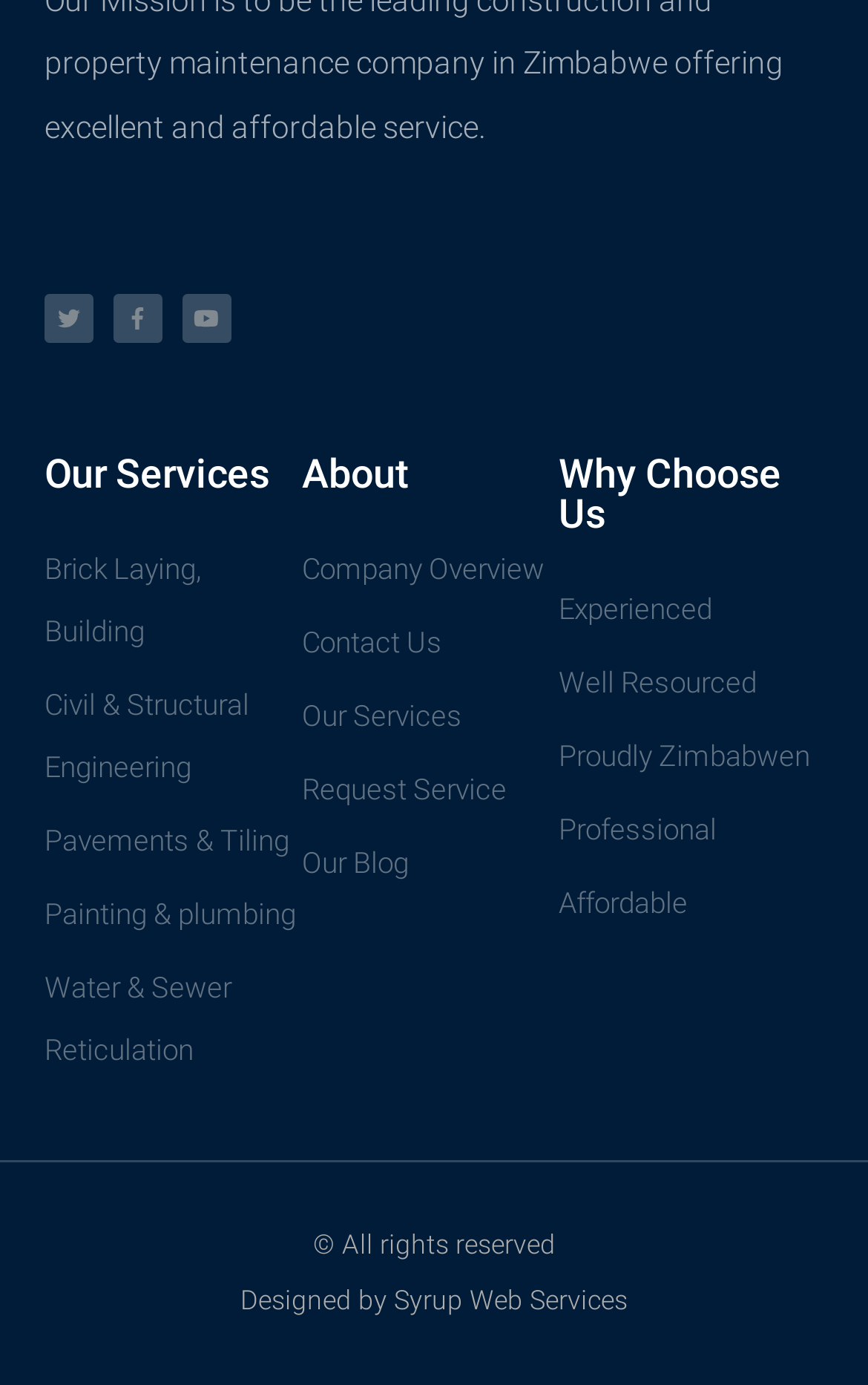Respond with a single word or short phrase to the following question: 
What services does the company offer?

Construction services